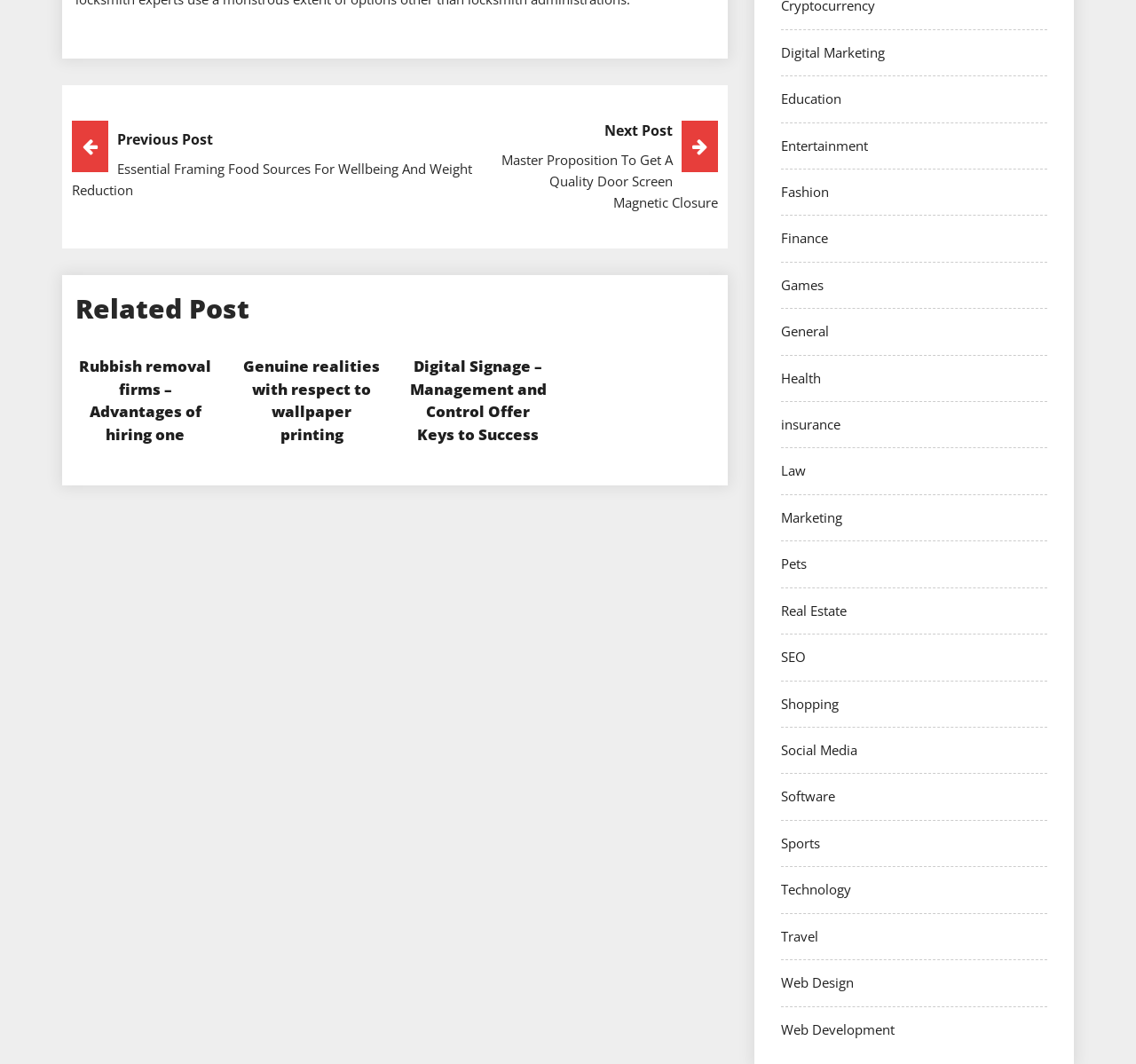Please indicate the bounding box coordinates for the clickable area to complete the following task: "Explore the 'Digital Signage – Management and Control Offer Keys to Success' topic". The coordinates should be specified as four float numbers between 0 and 1, i.e., [left, top, right, bottom].

[0.361, 0.335, 0.481, 0.418]